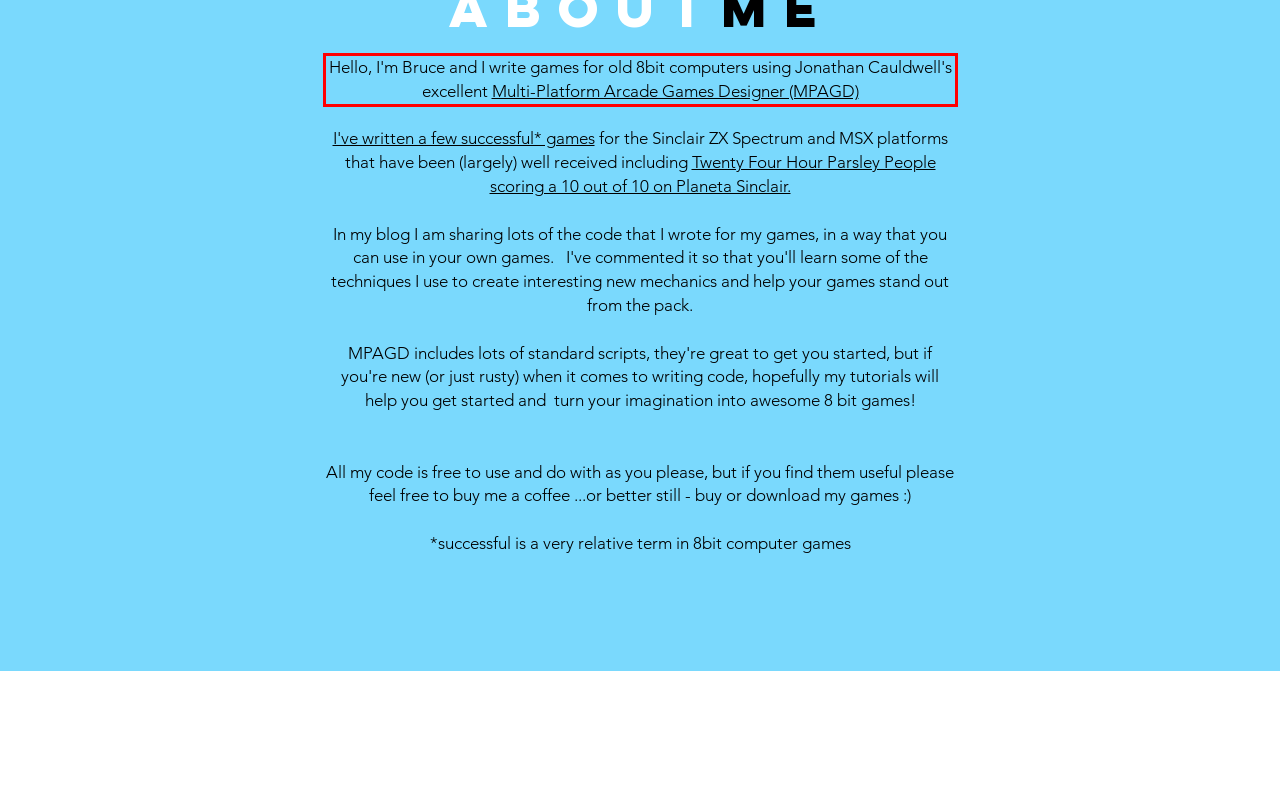Using the provided screenshot of a webpage, recognize the text inside the red rectangle bounding box by performing OCR.

Hello, I'm Bruce and I write games for old 8bit computers using Jonathan Cauldwell's excellent Multi-Platform Arcade Games Designer (MPAGD)